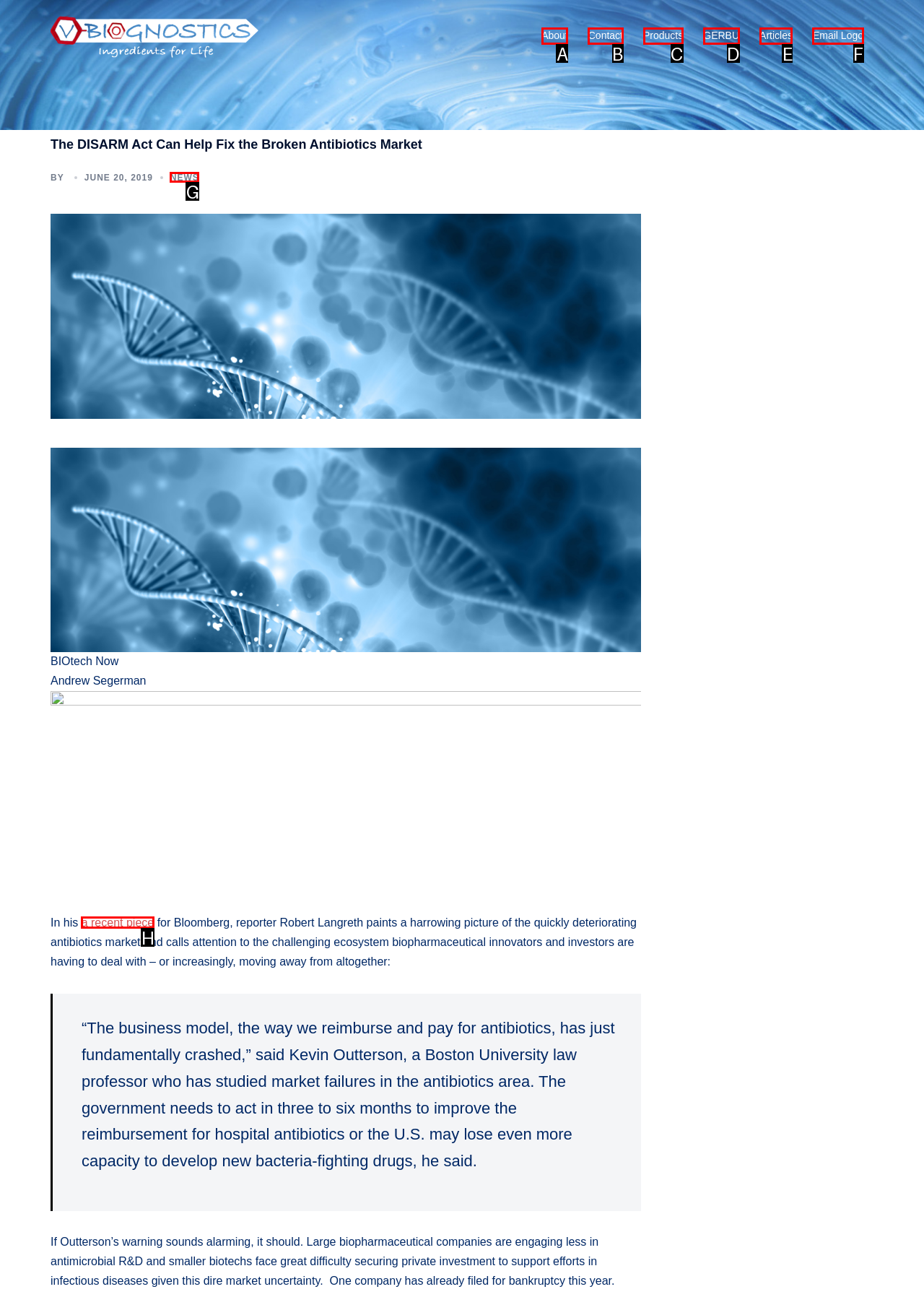Determine the letter of the UI element that you need to click to perform the task: Learn more about the recent piece on Bloomberg.
Provide your answer with the appropriate option's letter.

H